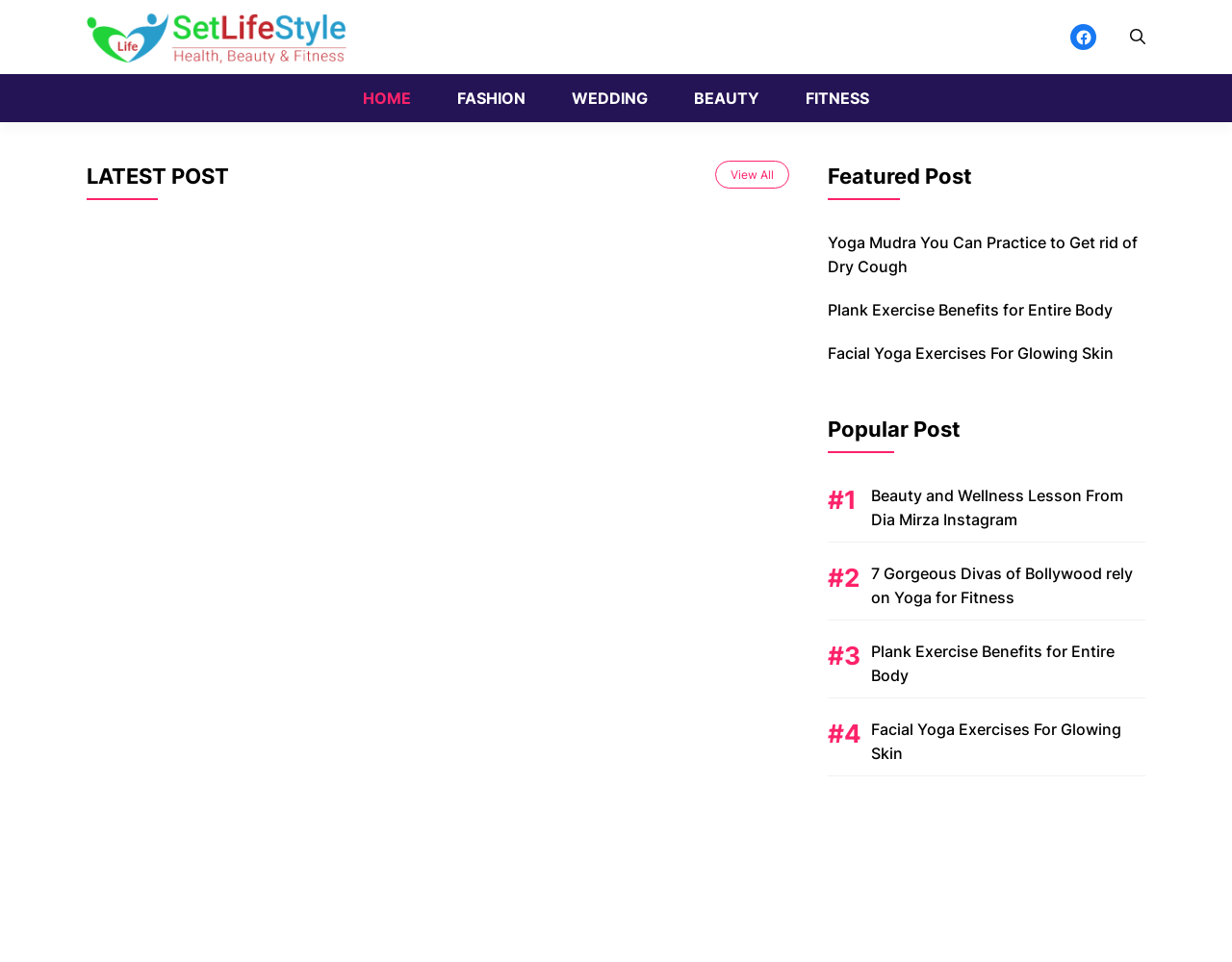Please identify the bounding box coordinates of the element's region that should be clicked to execute the following instruction: "Click on the Setlifestyle logo". The bounding box coordinates must be four float numbers between 0 and 1, i.e., [left, top, right, bottom].

[0.07, 0.012, 0.281, 0.066]